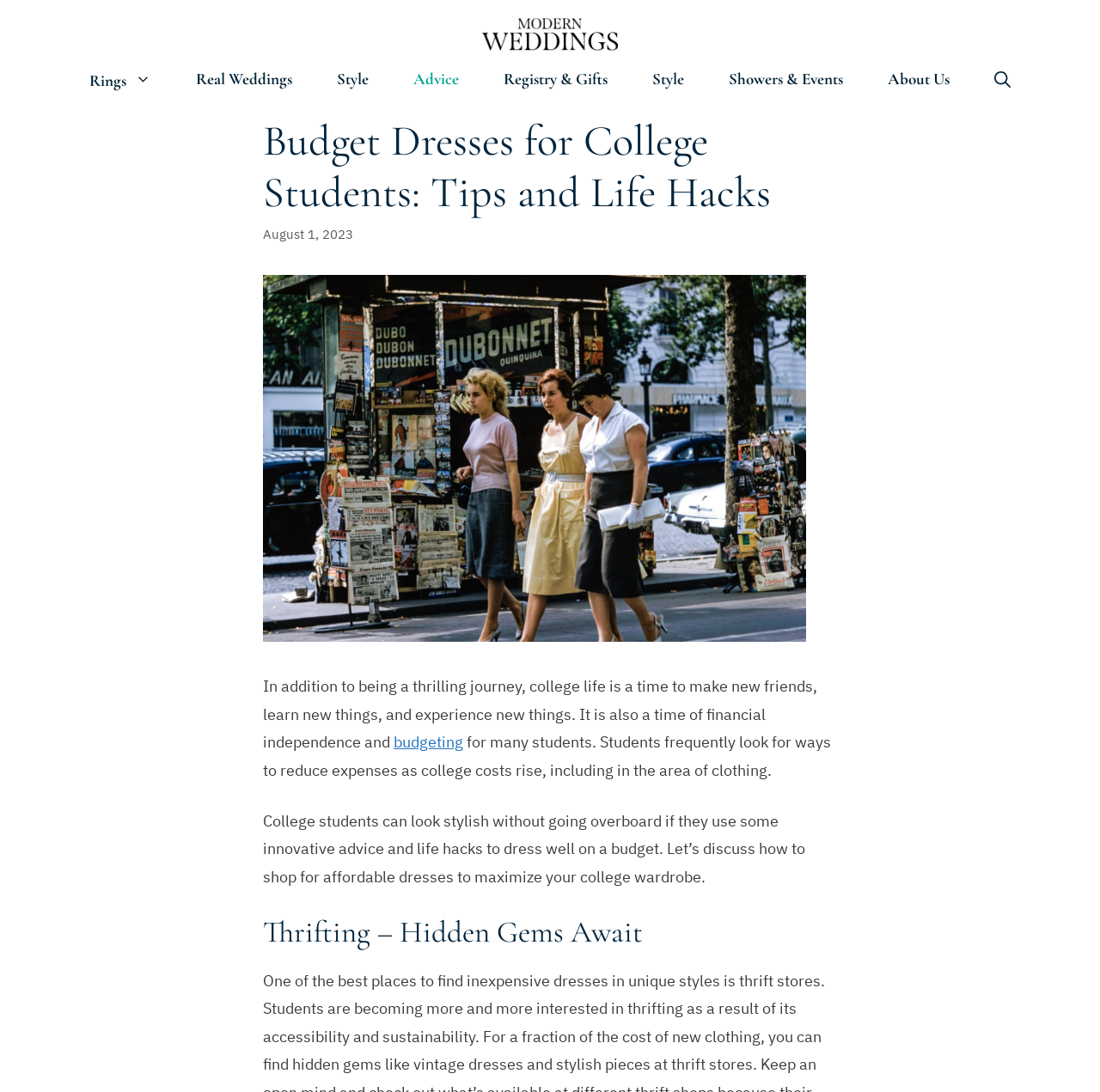Pinpoint the bounding box coordinates for the area that should be clicked to perform the following instruction: "Open the search bar".

[0.884, 0.063, 0.939, 0.082]